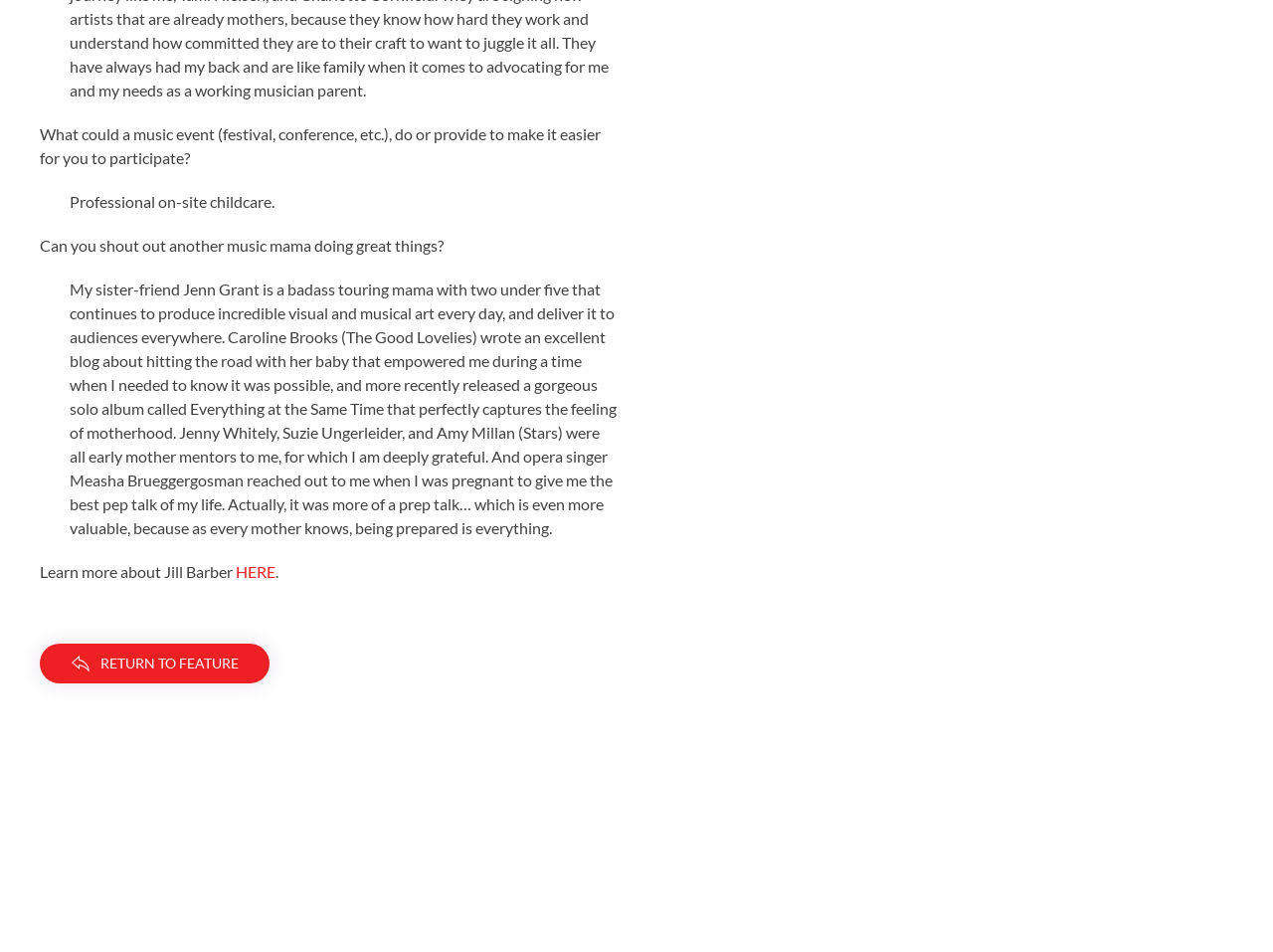What is the year of copyright for Women in Music?
Please answer the question with as much detail and depth as you can.

The webpage displays a copyright notice at the bottom, which states 'Copyright © 2024 Women in Music.', indicating that the year of copyright is 2024.